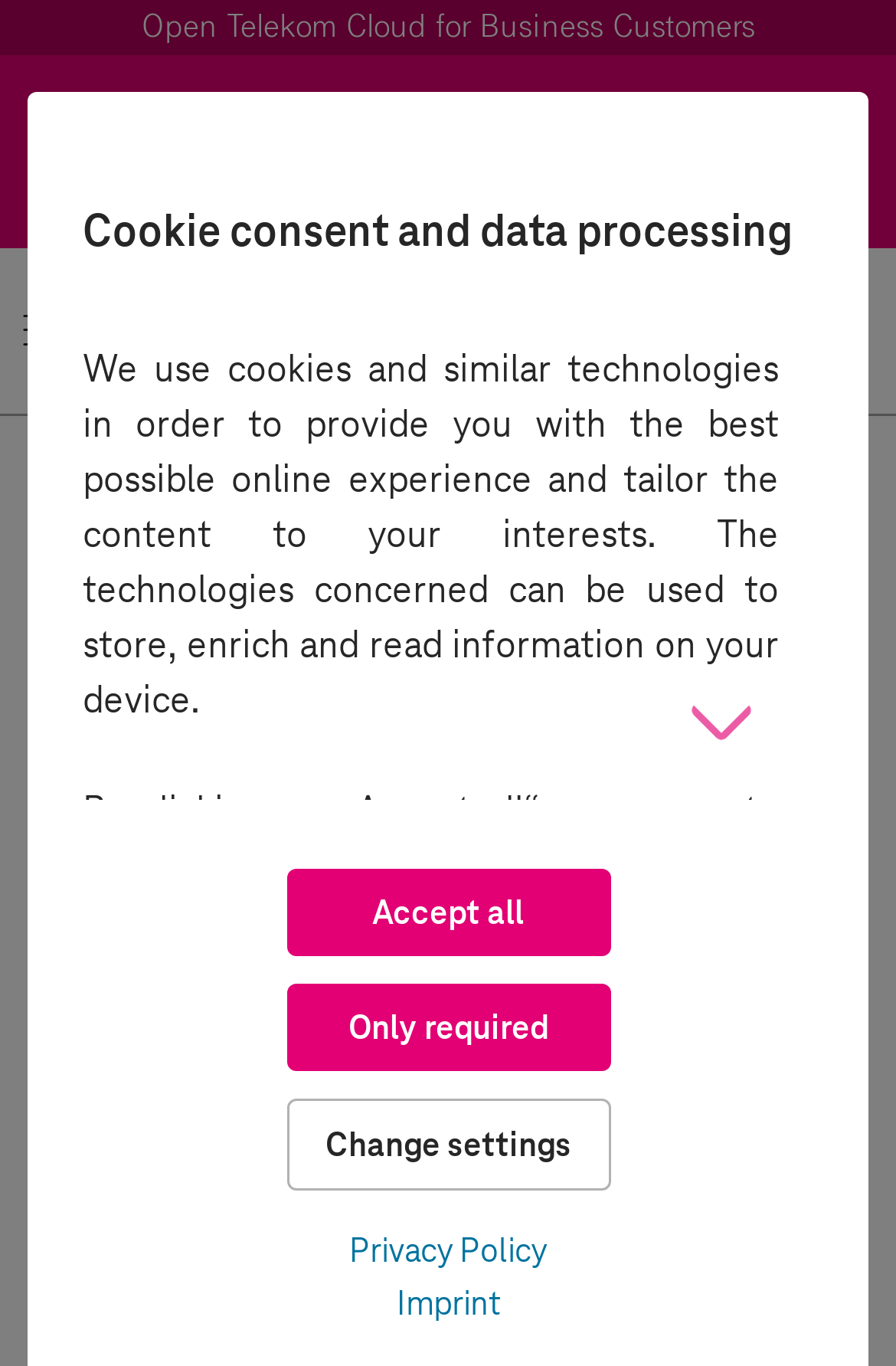What are the options for cookie consent?
Carefully examine the image and provide a detailed answer to the question.

The options for cookie consent can be found in the buttons located at the bottom of the webpage, which are labeled 'Accept all', 'Only required', and 'Change settings'.